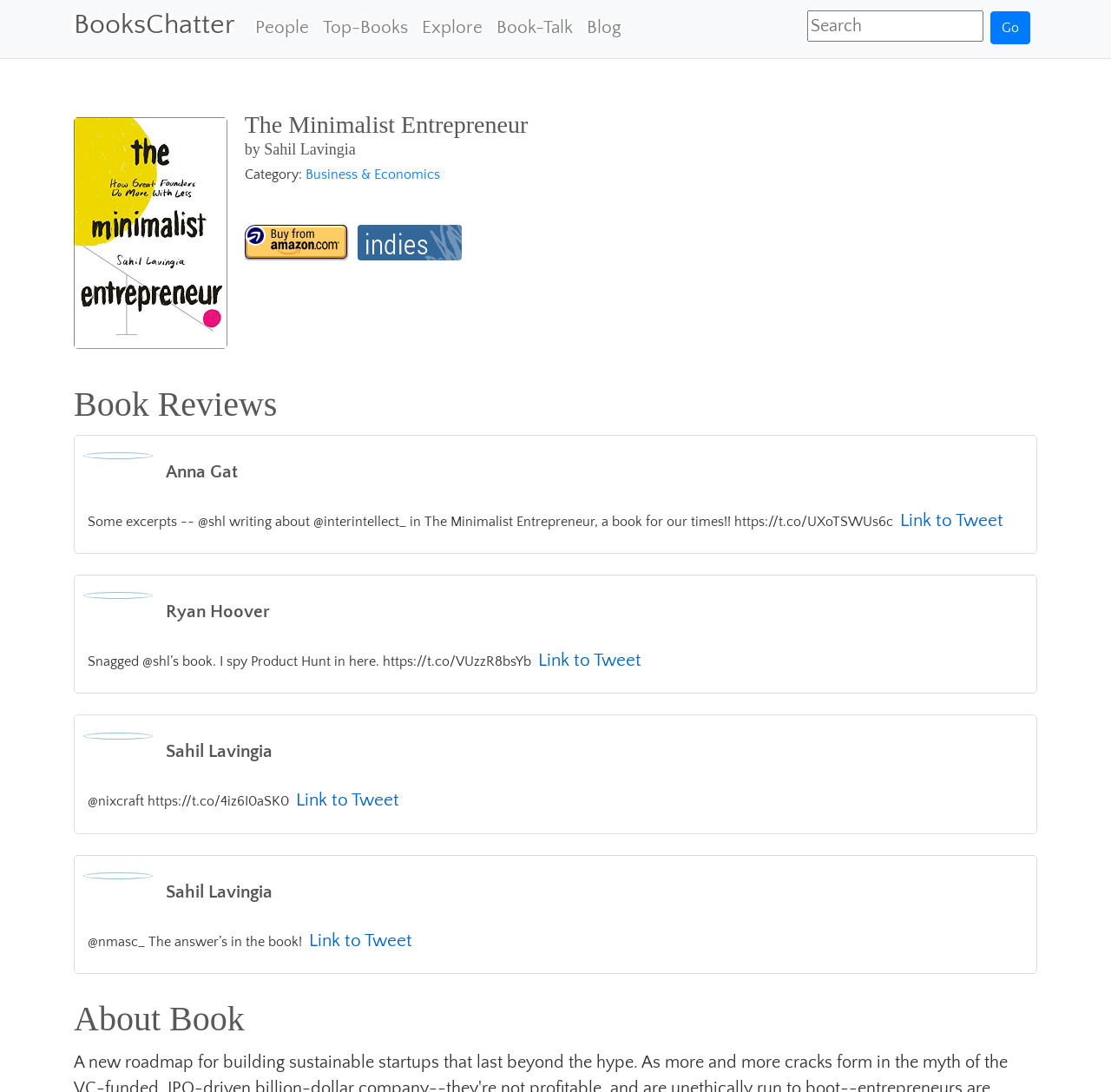Determine the bounding box coordinates for the area that should be clicked to carry out the following instruction: "Visit the category of Business & Economics".

[0.275, 0.153, 0.396, 0.167]